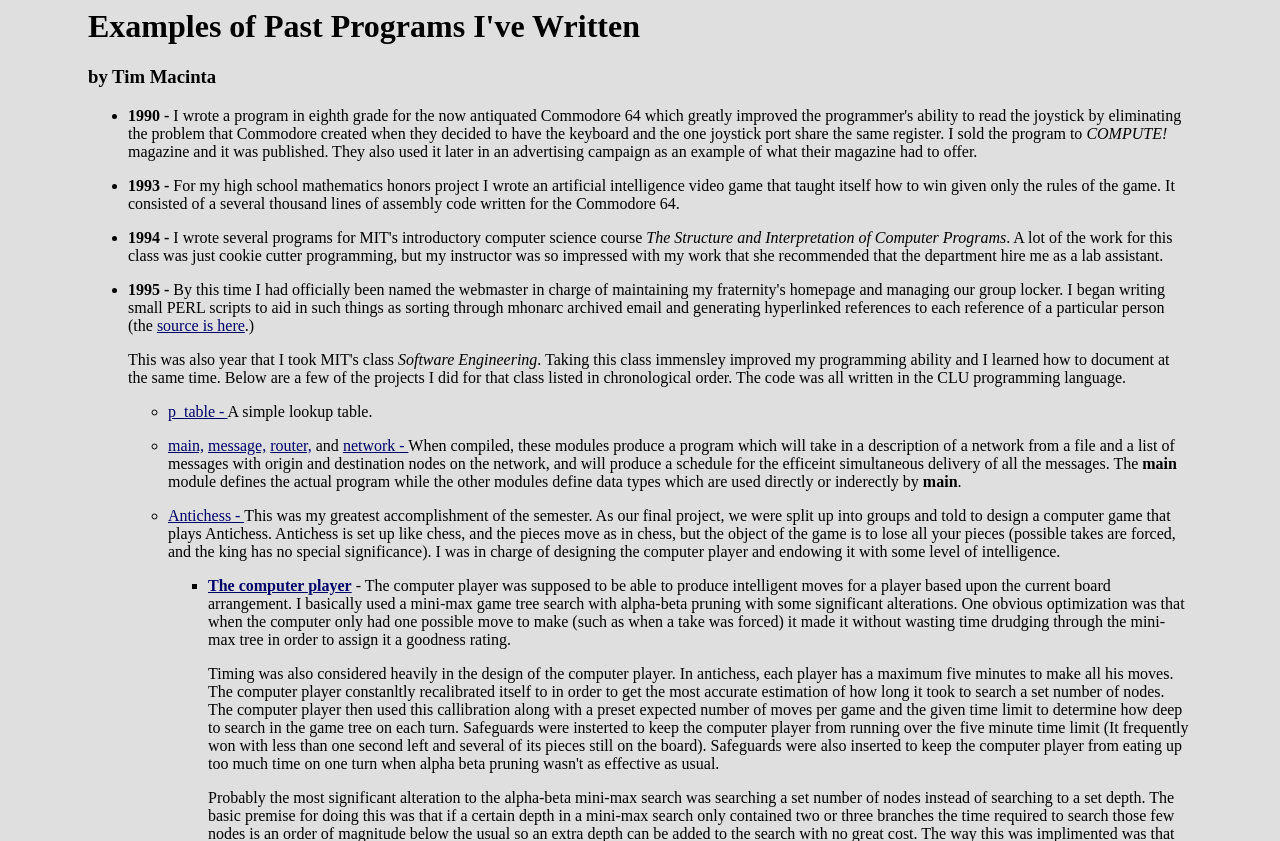Please provide a detailed answer to the question below by examining the image:
What optimization was used in the mini-max game tree search?

The optimization used in the mini-max game tree search is mentioned in the paragraph that describes the computer player, which says 'I basically used a mini-max game tree search with alpha-beta pruning with some significant alterations'.